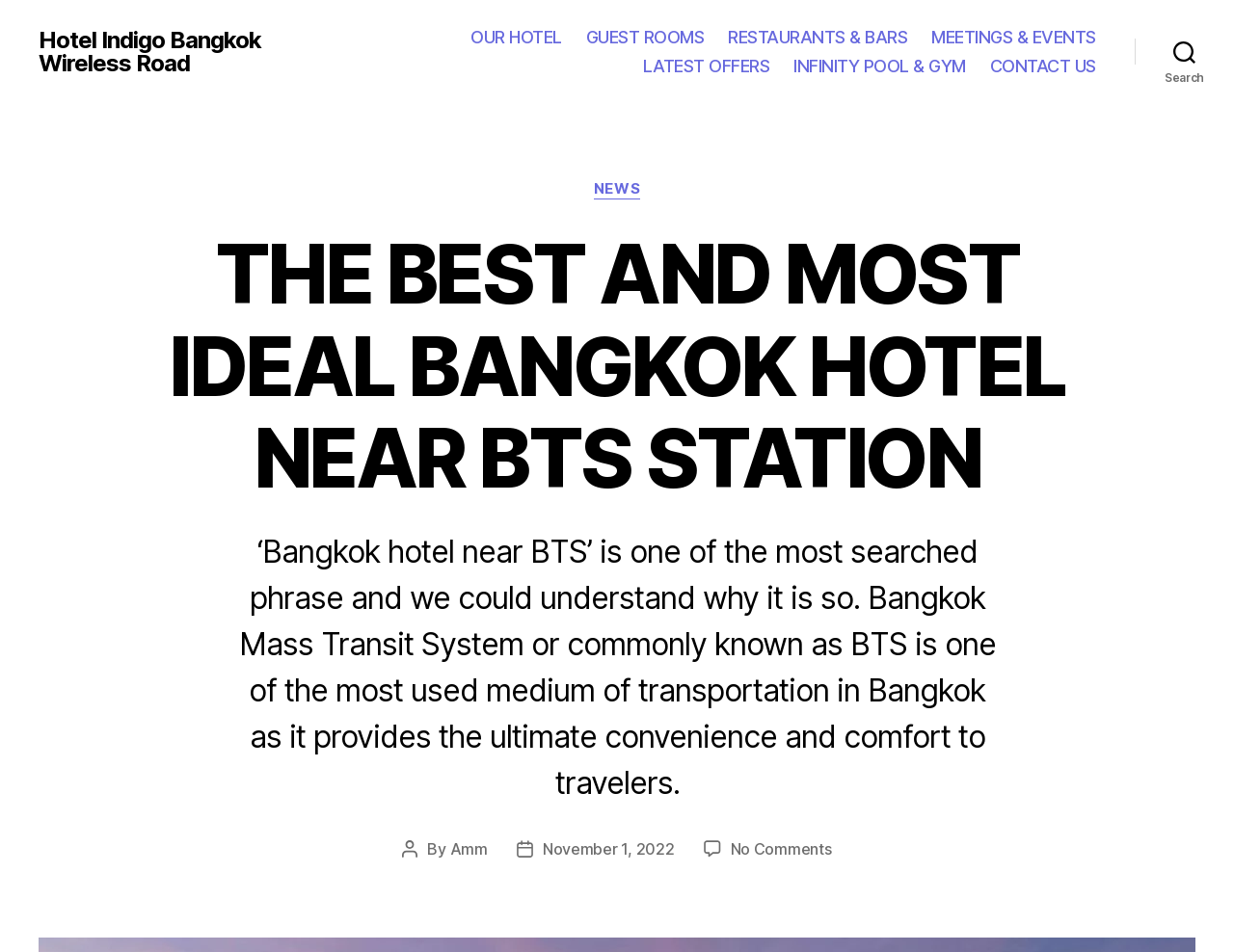Please predict the bounding box coordinates of the element's region where a click is necessary to complete the following instruction: "Go to GUEST ROOMS". The coordinates should be represented by four float numbers between 0 and 1, i.e., [left, top, right, bottom].

[0.475, 0.028, 0.571, 0.05]